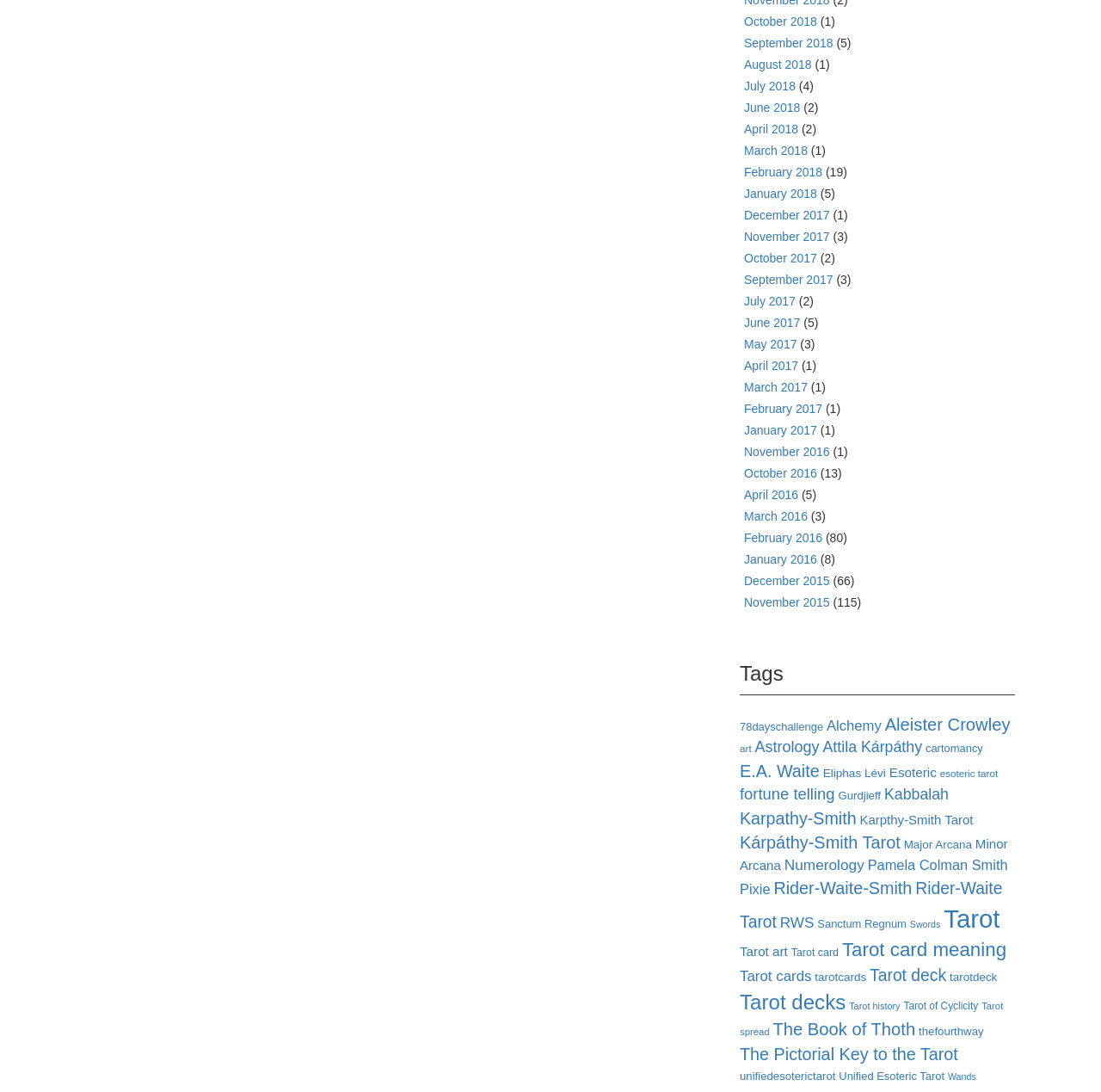Find the bounding box coordinates of the area to click in order to follow the instruction: "Explore 78dayschallenge".

[0.672, 0.659, 0.748, 0.671]